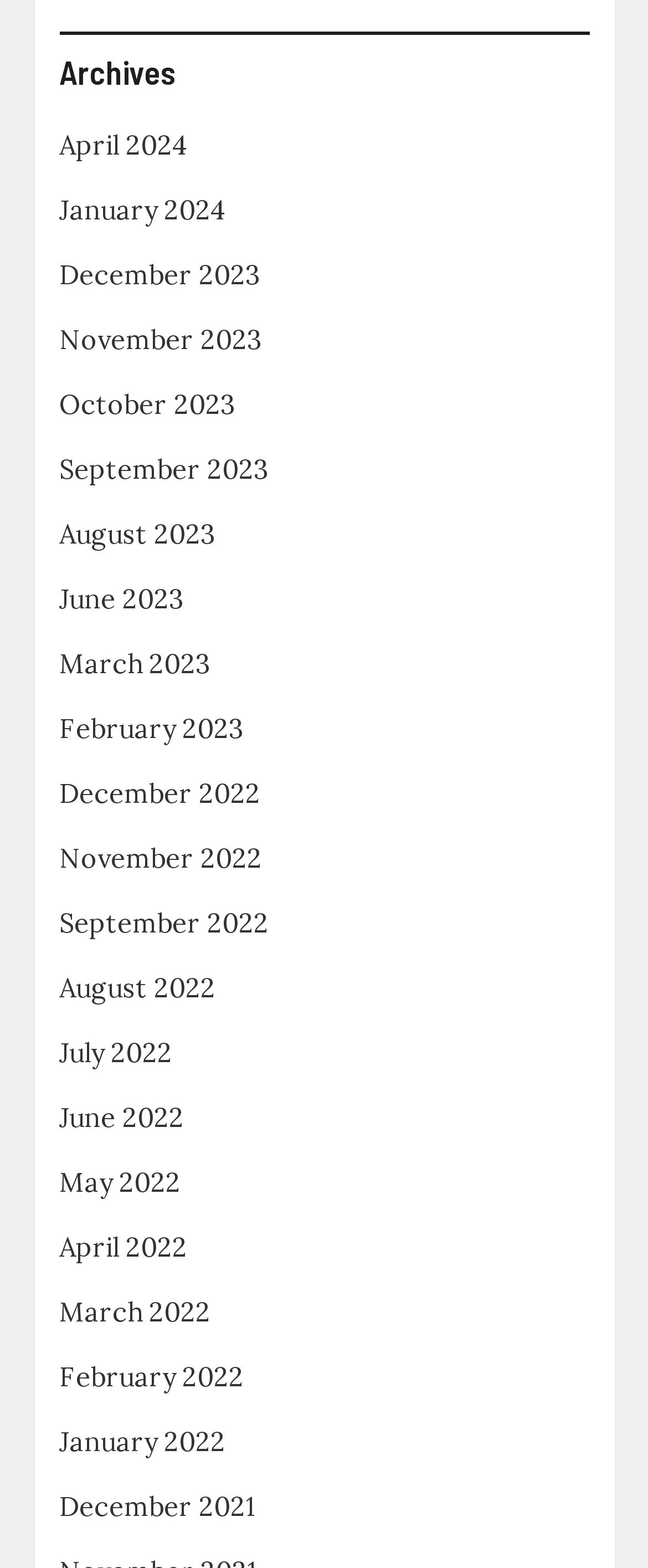Determine the bounding box coordinates for the UI element with the following description: "December 2021". The coordinates should be four float numbers between 0 and 1, represented as [left, top, right, bottom].

[0.091, 0.95, 0.396, 0.971]